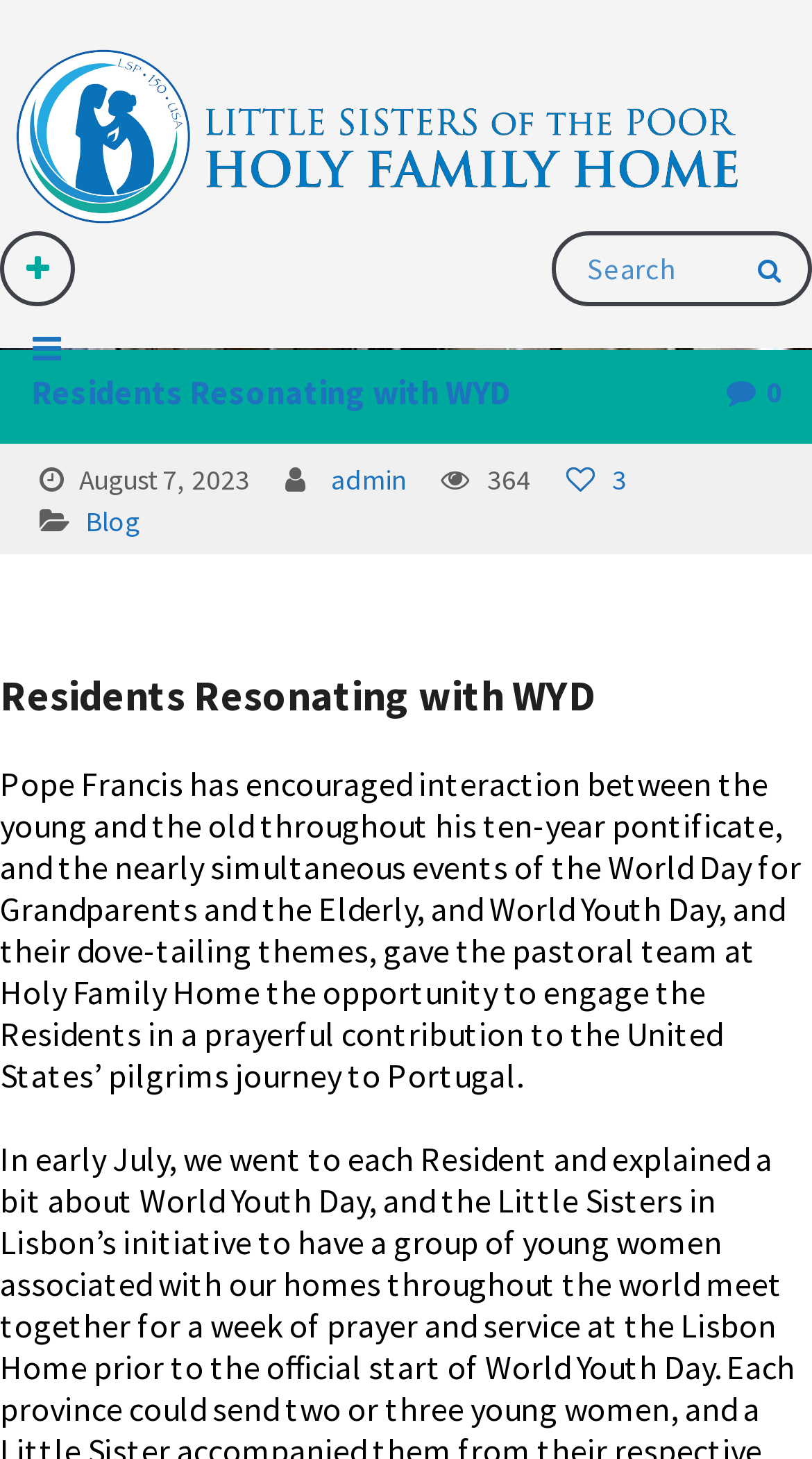How many comments are there on the blog post?
Please provide a comprehensive answer based on the details in the screenshot.

The number of comments can be found in the middle section of the webpage, where it is written as '364'. This is a static text element on the webpage, located near the 'admin' link and the 'Blog' link.